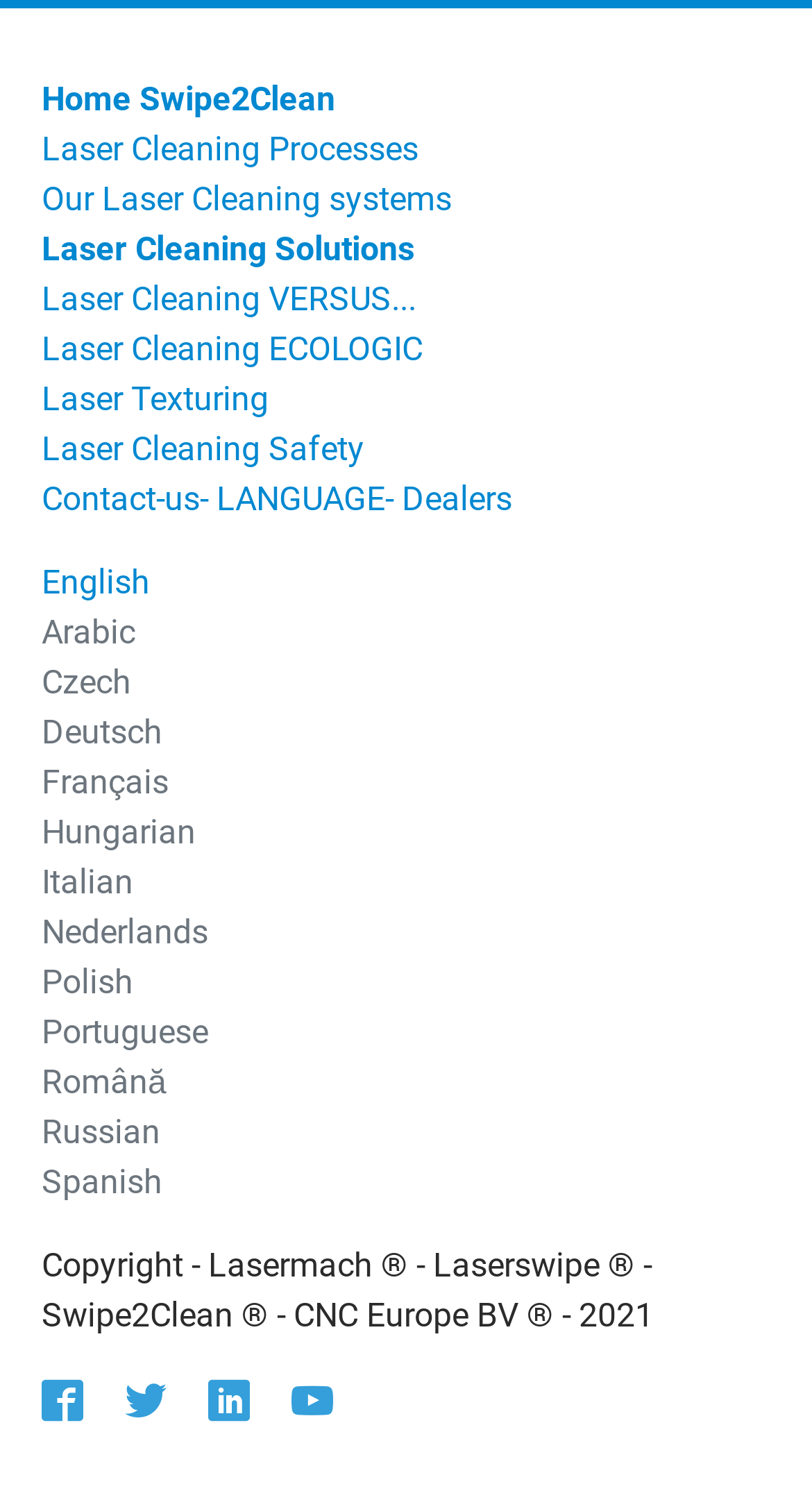Please determine the bounding box coordinates of the element to click in order to execute the following instruction: "Contact us". The coordinates should be four float numbers between 0 and 1, specified as [left, top, right, bottom].

[0.051, 0.322, 0.631, 0.348]